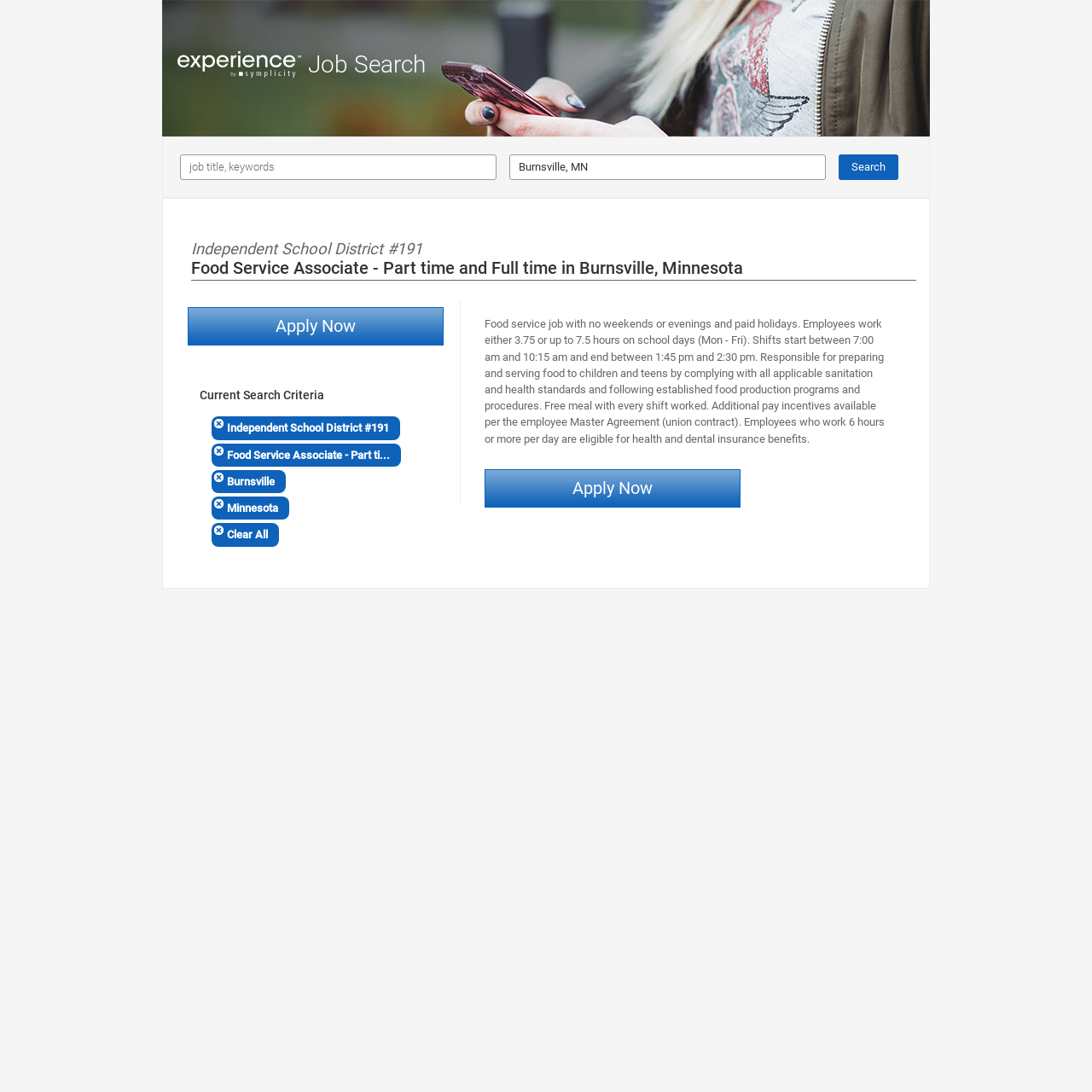What is the job title of the current job posting?
Refer to the image and provide a one-word or short phrase answer.

Food Service Associate